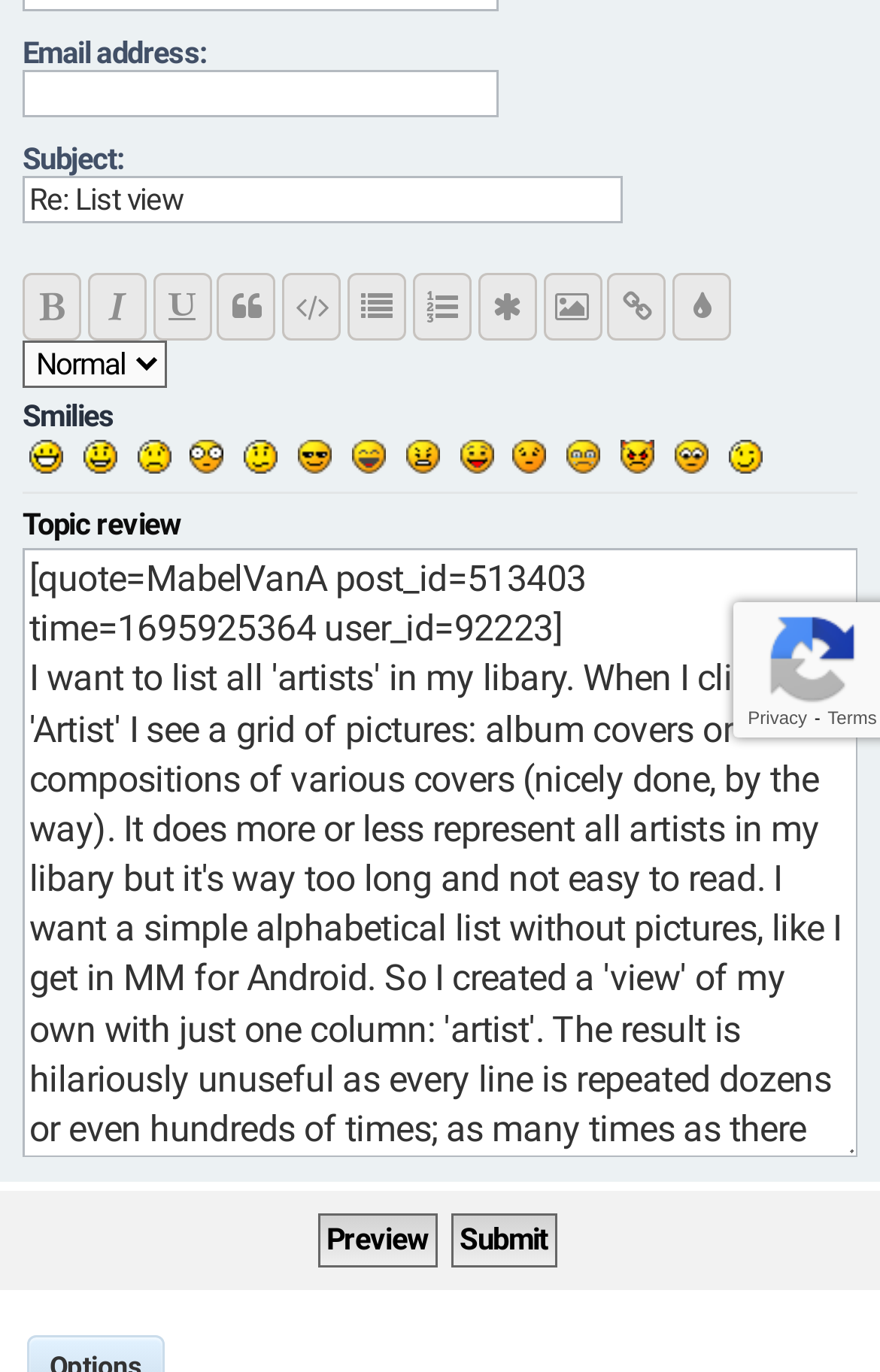Using the given element description, provide the bounding box coordinates (top-left x, top-left y, bottom-right x, bottom-right y) for the corresponding UI element in the screenshot: name="email" title="Email address"

[0.026, 0.051, 0.567, 0.085]